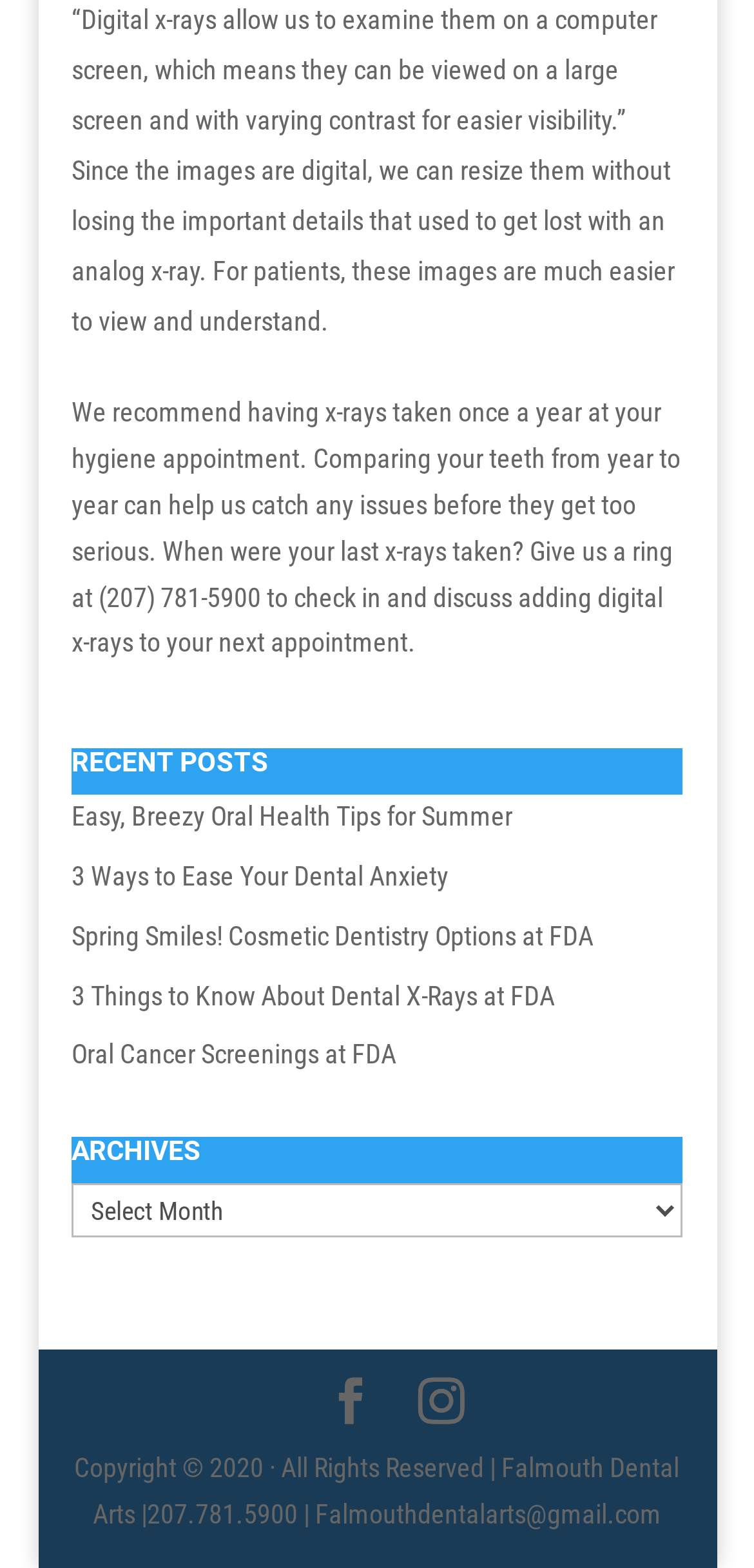Identify the bounding box coordinates of the section that should be clicked to achieve the task described: "View the Carbon Dioxide Sensor".

None